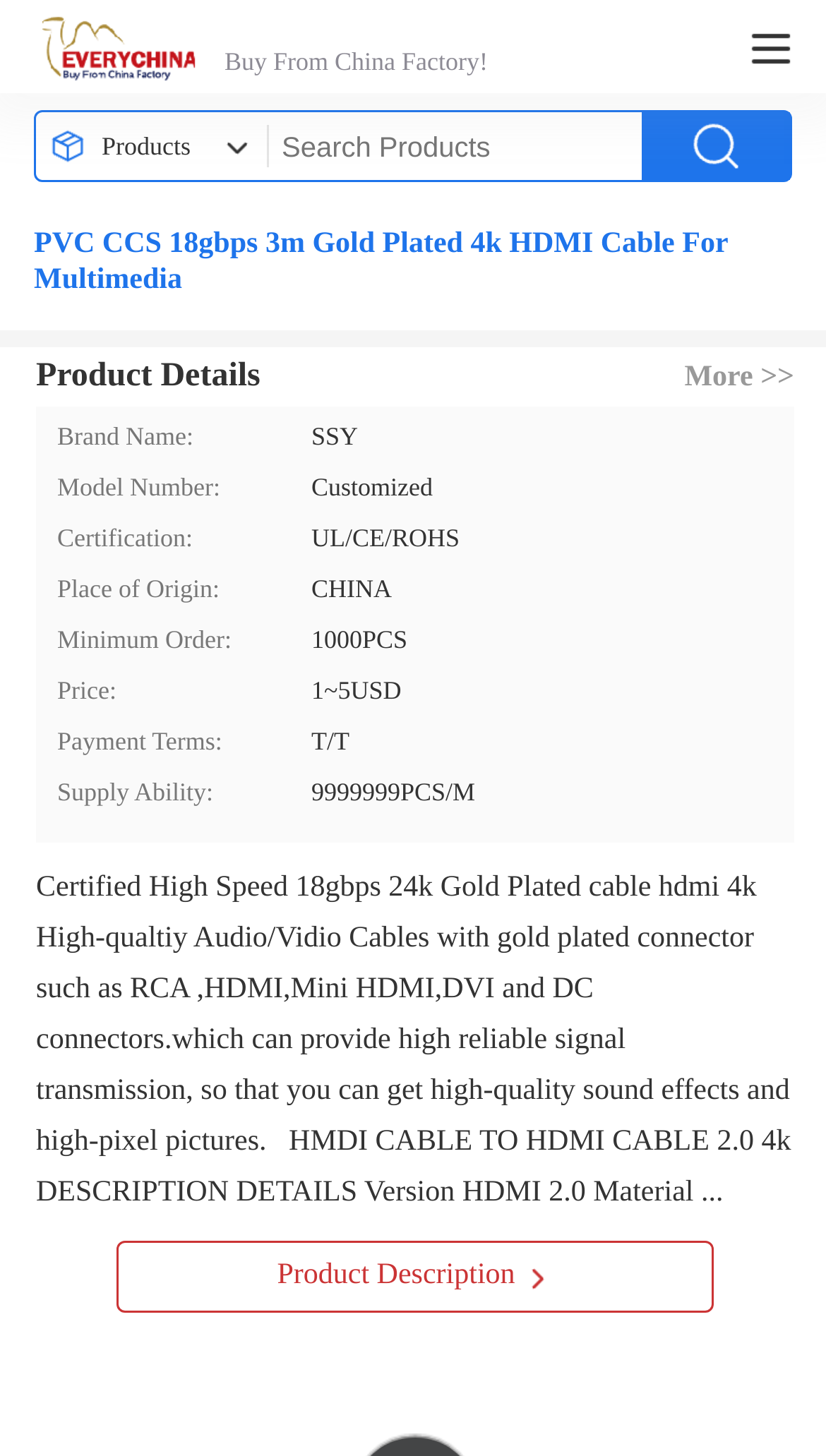What is the supply ability of the product?
Please provide an in-depth and detailed response to the question.

The supply ability of the product can be found in the product details section, where it is listed as 'Supply Ability: 9999999PCS/M'.